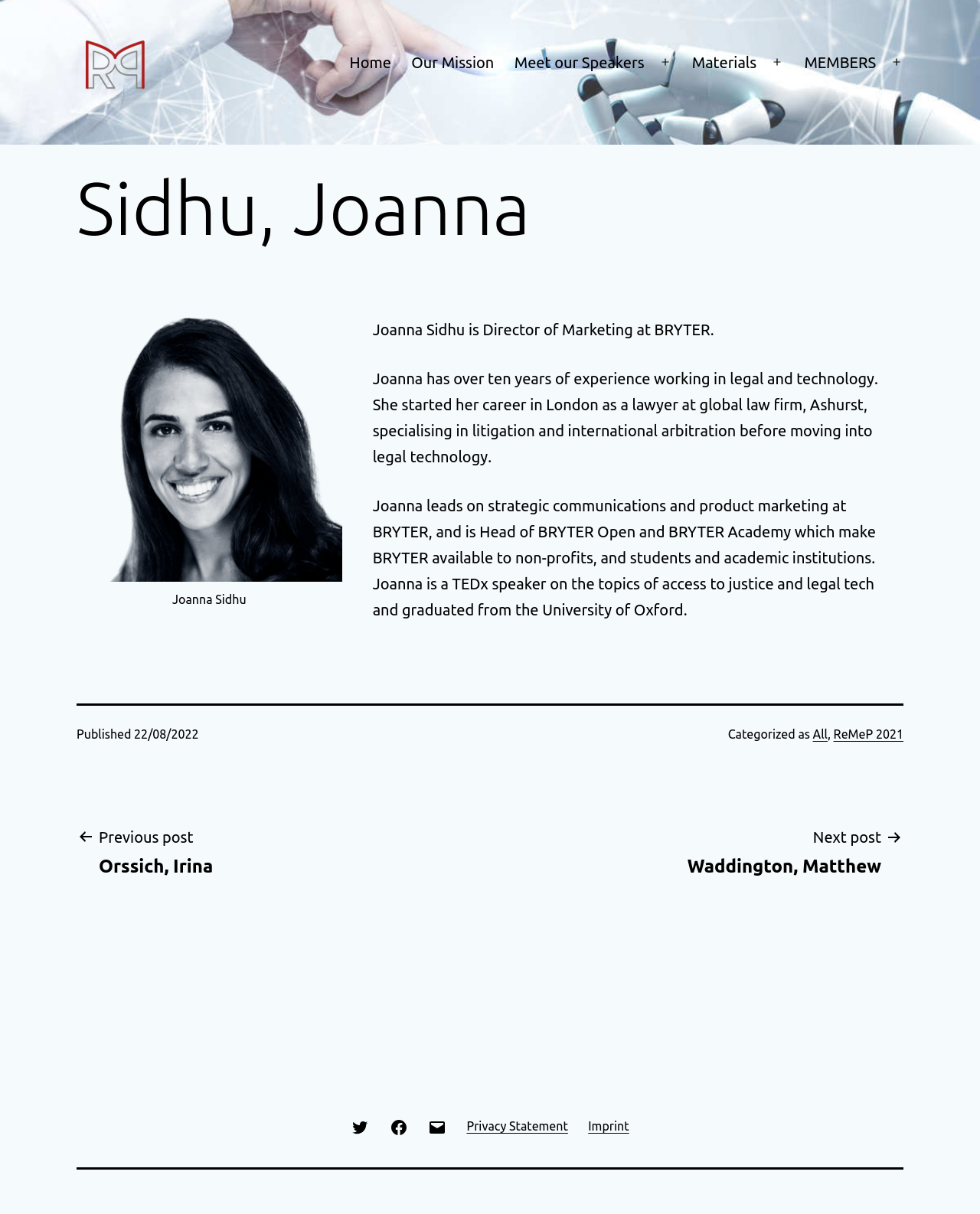Find the bounding box coordinates of the UI element according to this description: "Imprint".

[0.59, 0.911, 0.652, 0.943]